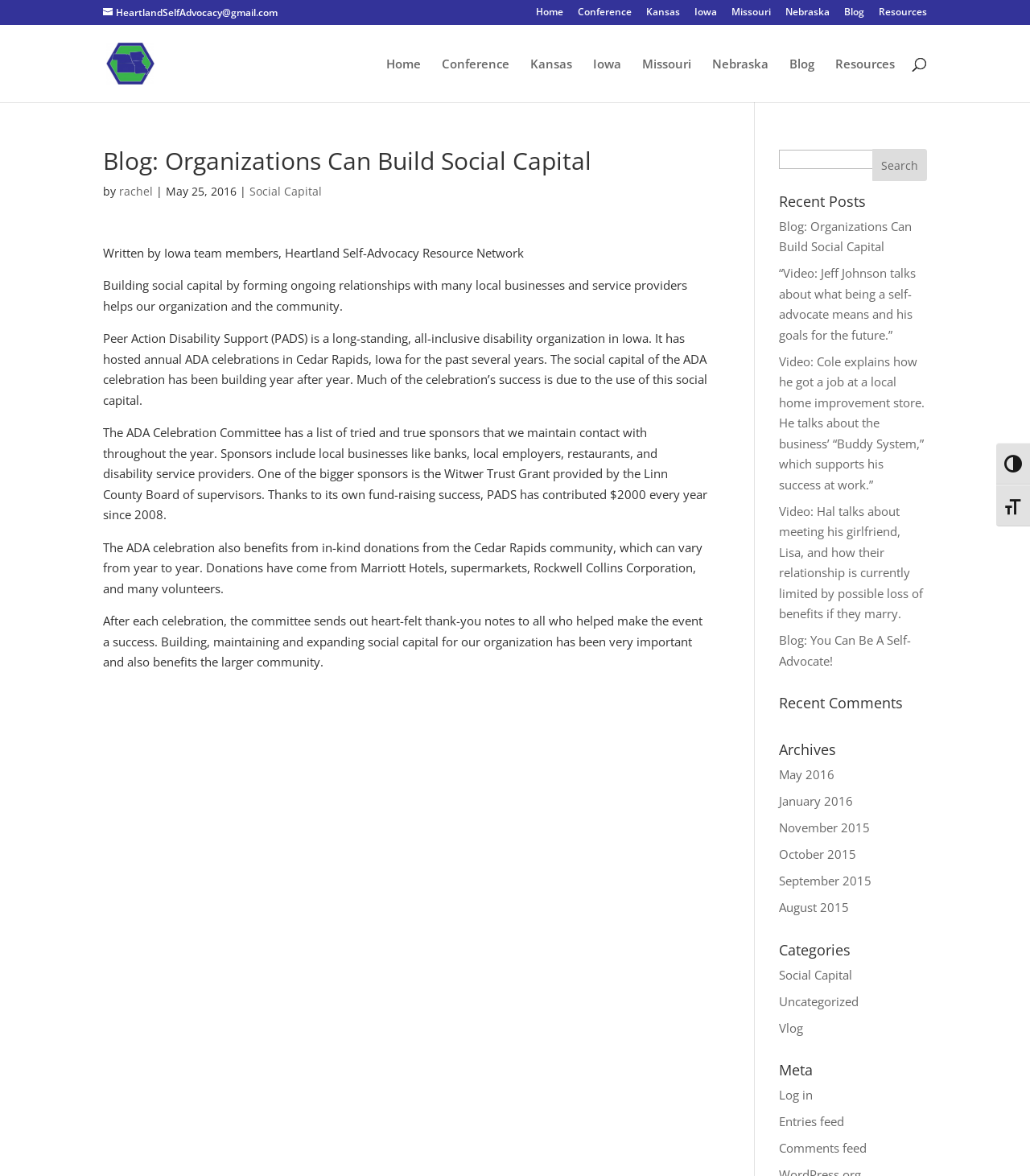Please find the bounding box coordinates of the section that needs to be clicked to achieve this instruction: "Go to the Home page".

[0.52, 0.006, 0.547, 0.021]